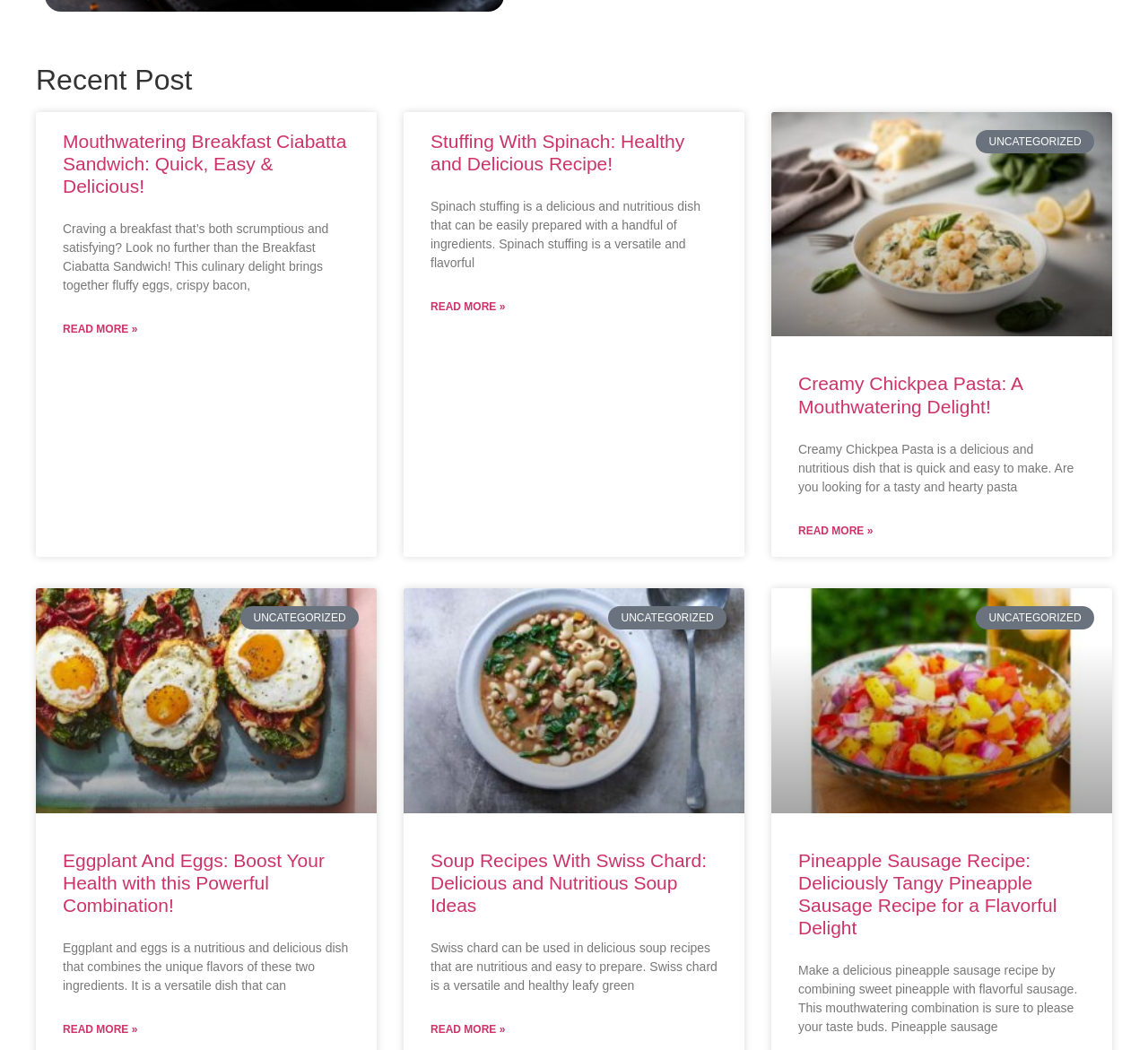Find the bounding box coordinates of the area that needs to be clicked in order to achieve the following instruction: "Read more about Stuffing With Spinach: Healthy and Delicious Recipe!". The coordinates should be specified as four float numbers between 0 and 1, i.e., [left, top, right, bottom].

[0.375, 0.284, 0.44, 0.3]